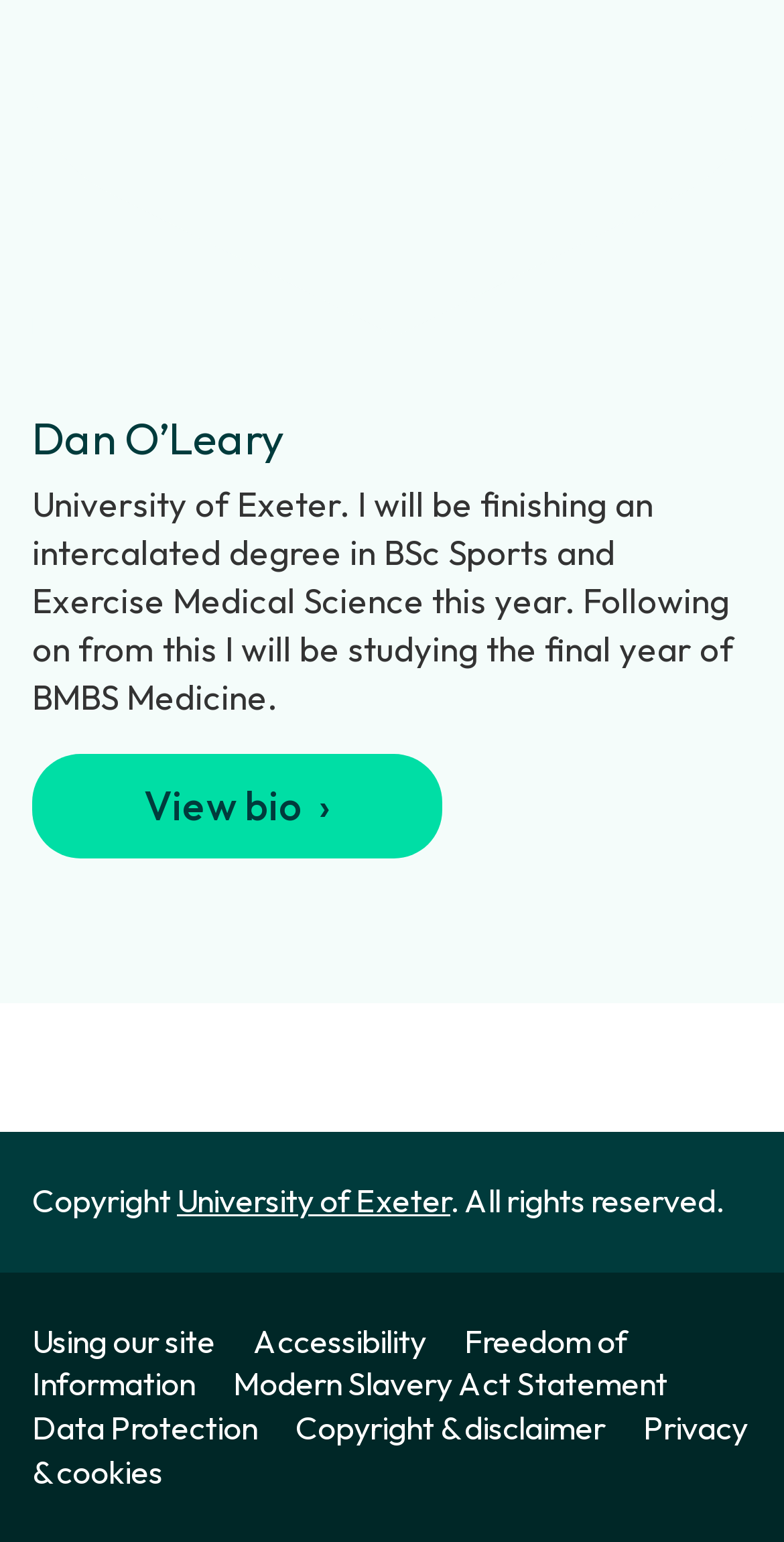Provide a short answer to the following question with just one word or phrase: What is the last link at the bottom of the webpage?

Privacy & cookies